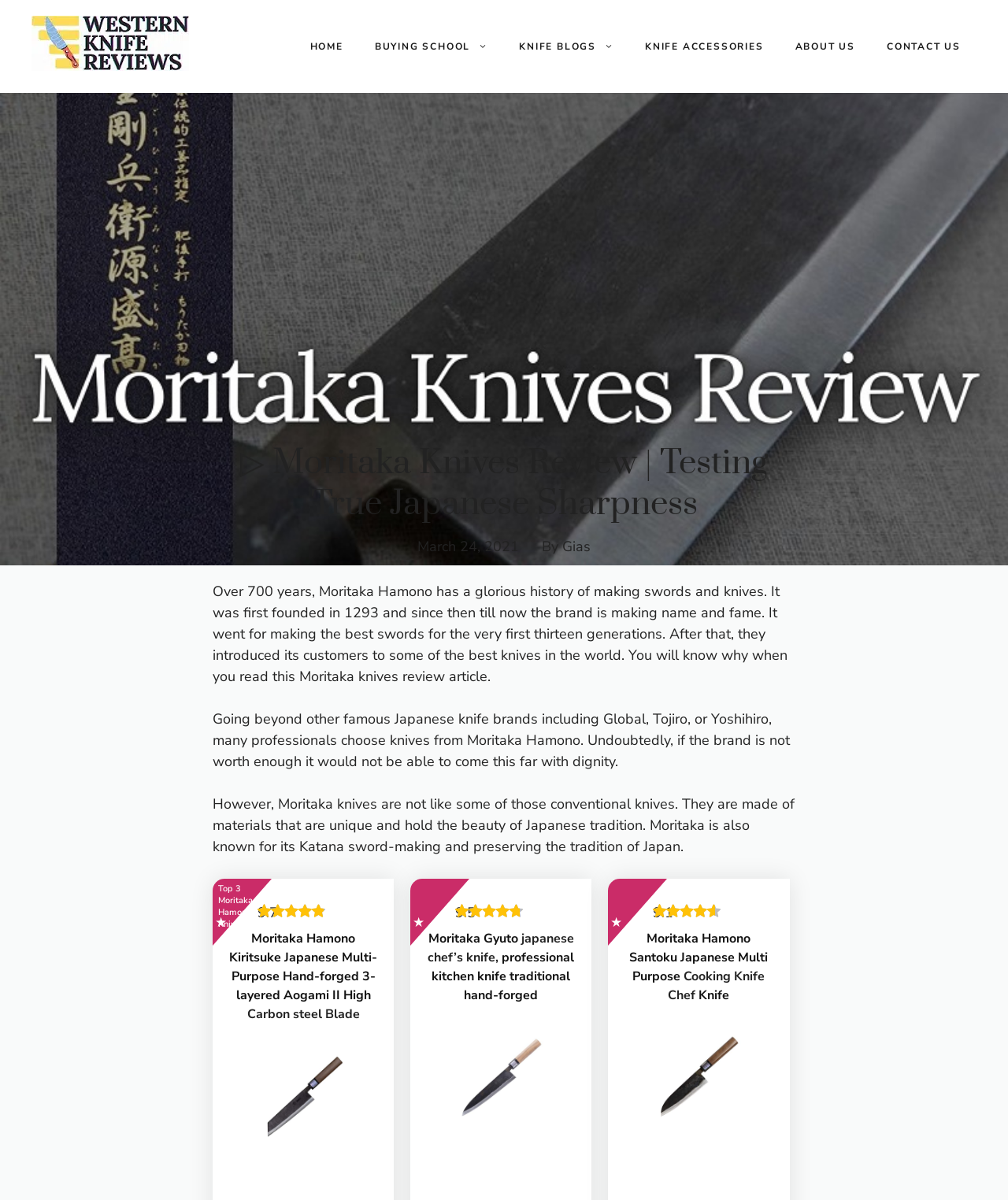Locate the bounding box coordinates of the clickable element to fulfill the following instruction: "Learn more about Moritaka Hamono Kiritsuke Japanese Multi-Purpose Hand-forged 3-layered Aogami II High Carbon steel Blade". Provide the coordinates as four float numbers between 0 and 1 in the format [left, top, right, bottom].

[0.227, 0.86, 0.375, 0.967]